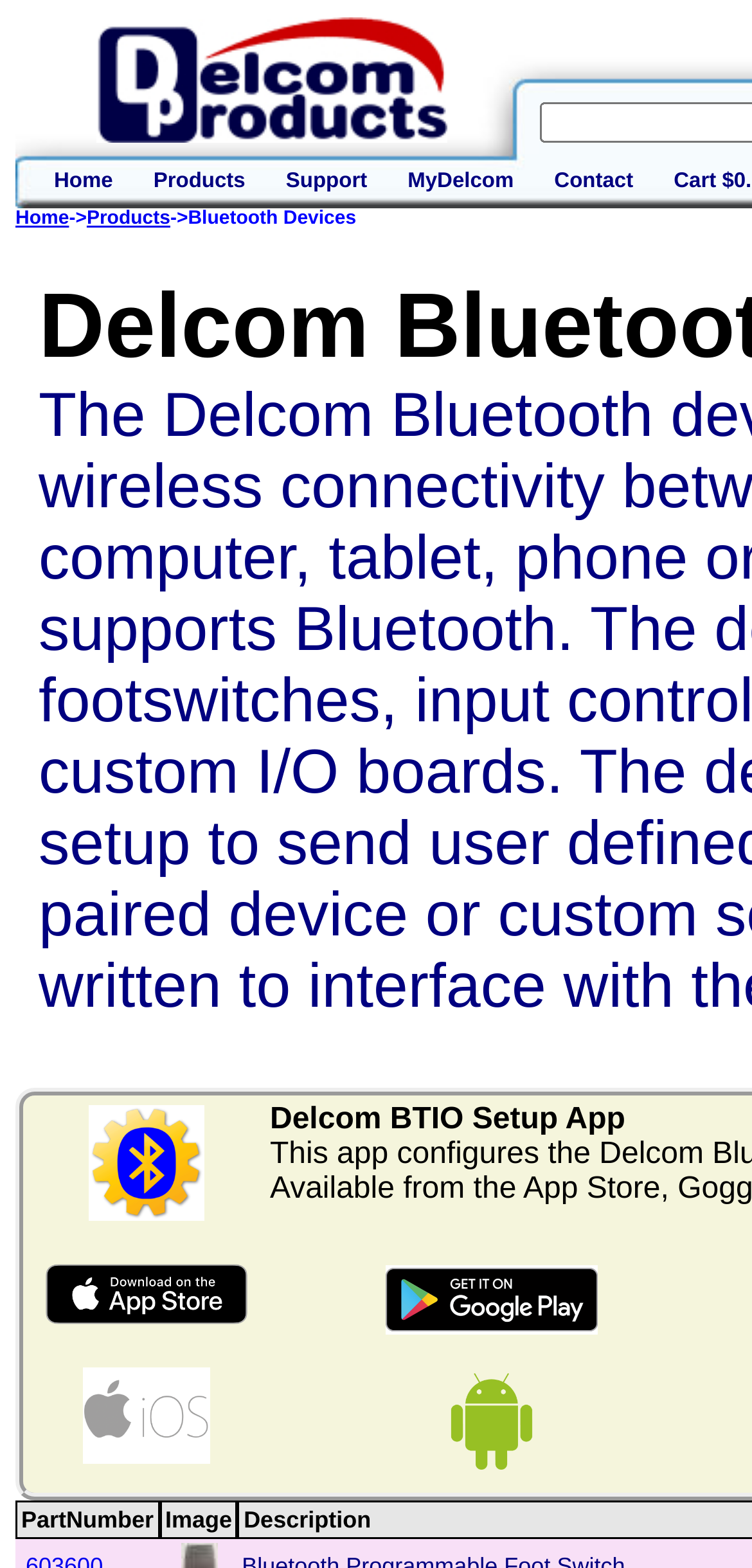Extract the bounding box coordinates of the UI element described by: "alt="Delcom Products"". The coordinates should include four float numbers ranging from 0 to 1, e.g., [left, top, right, bottom].

[0.127, 0.075, 0.594, 0.096]